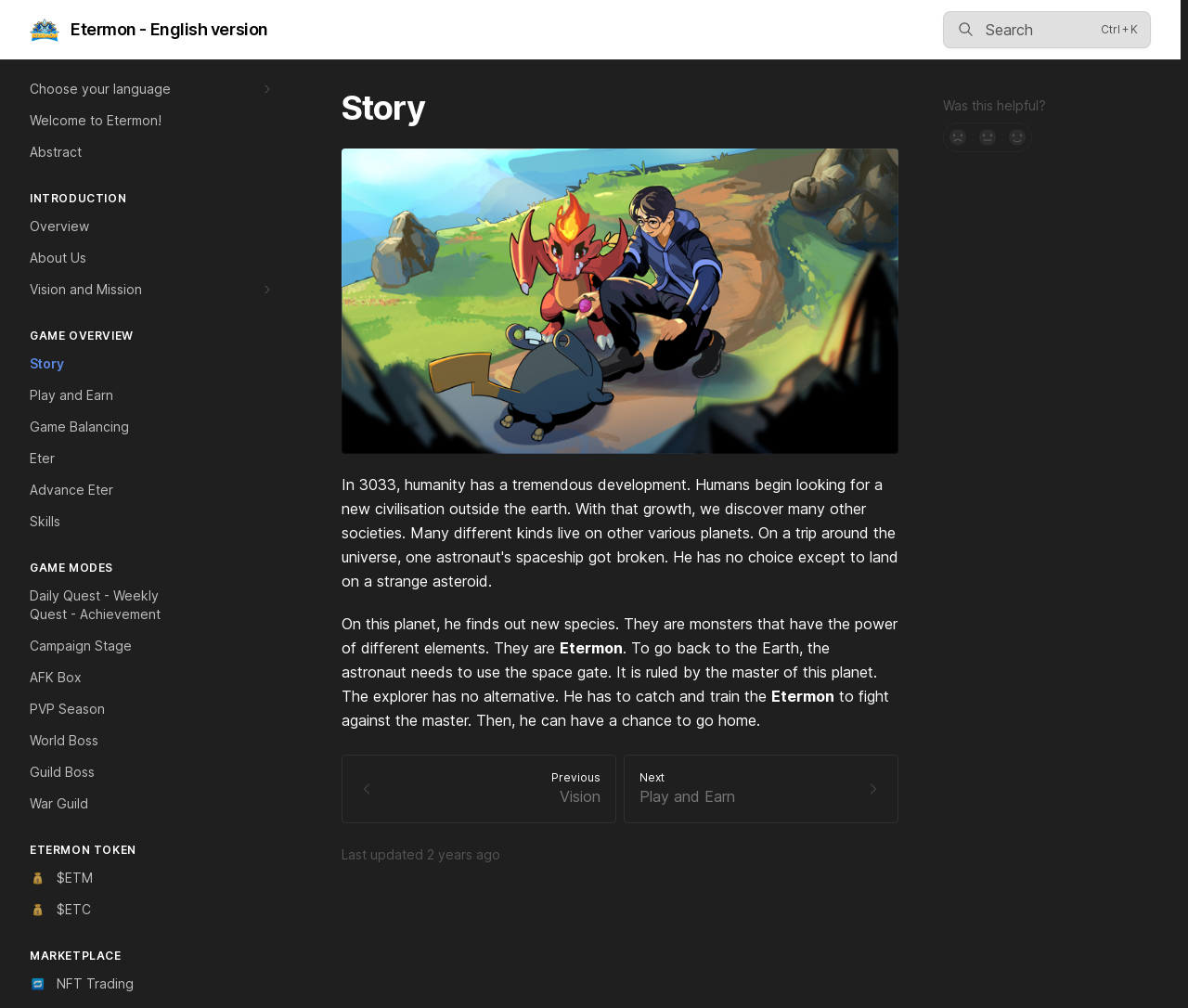Pinpoint the bounding box coordinates of the element that must be clicked to accomplish the following instruction: "Click 'Previous Vision'". The coordinates should be in the format of four float numbers between 0 and 1, i.e., [left, top, right, bottom].

[0.288, 0.749, 0.519, 0.817]